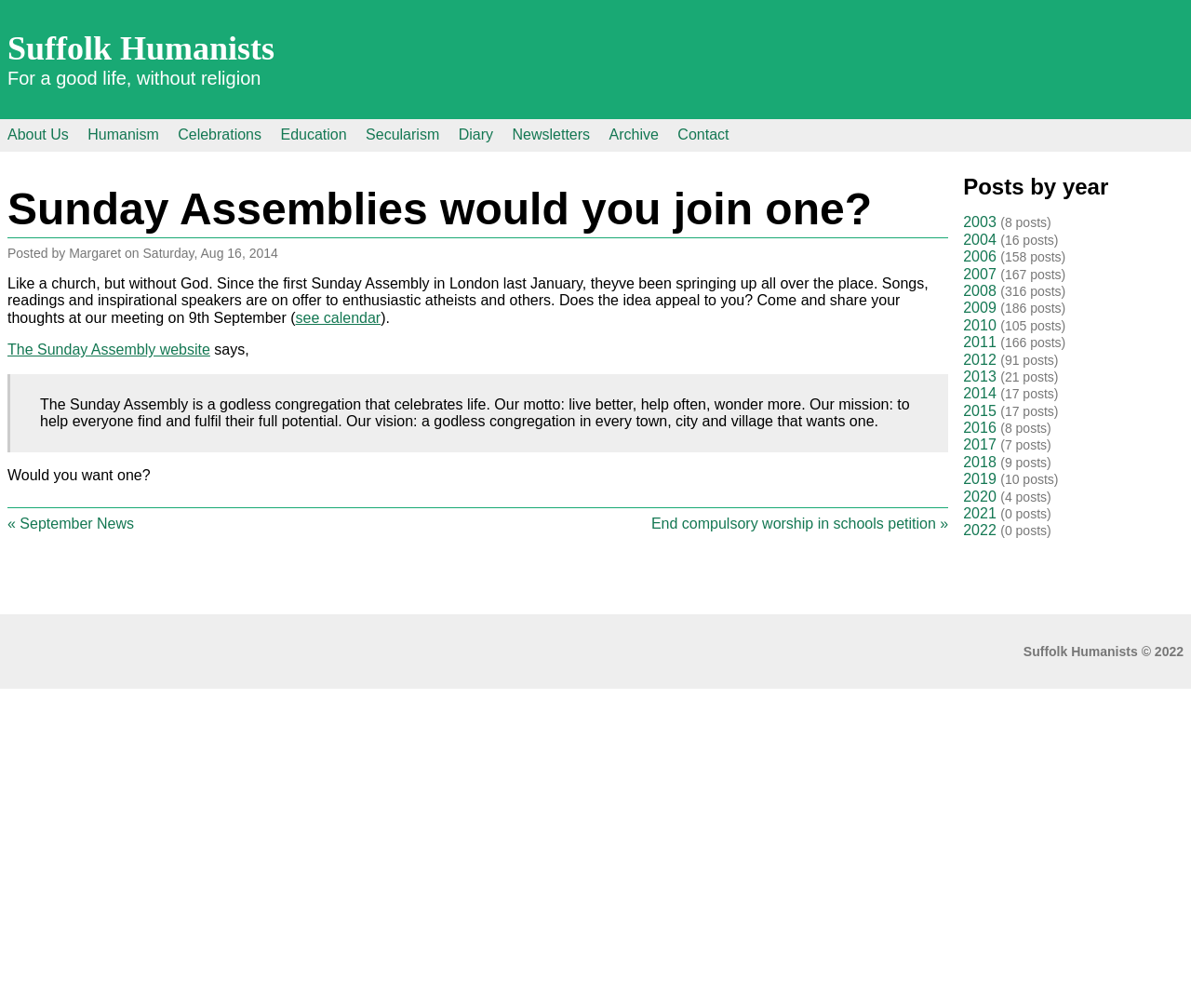Locate the coordinates of the bounding box for the clickable region that fulfills this instruction: "Read the article 'Sunday Assemblies would you join one?'".

[0.006, 0.18, 0.796, 0.496]